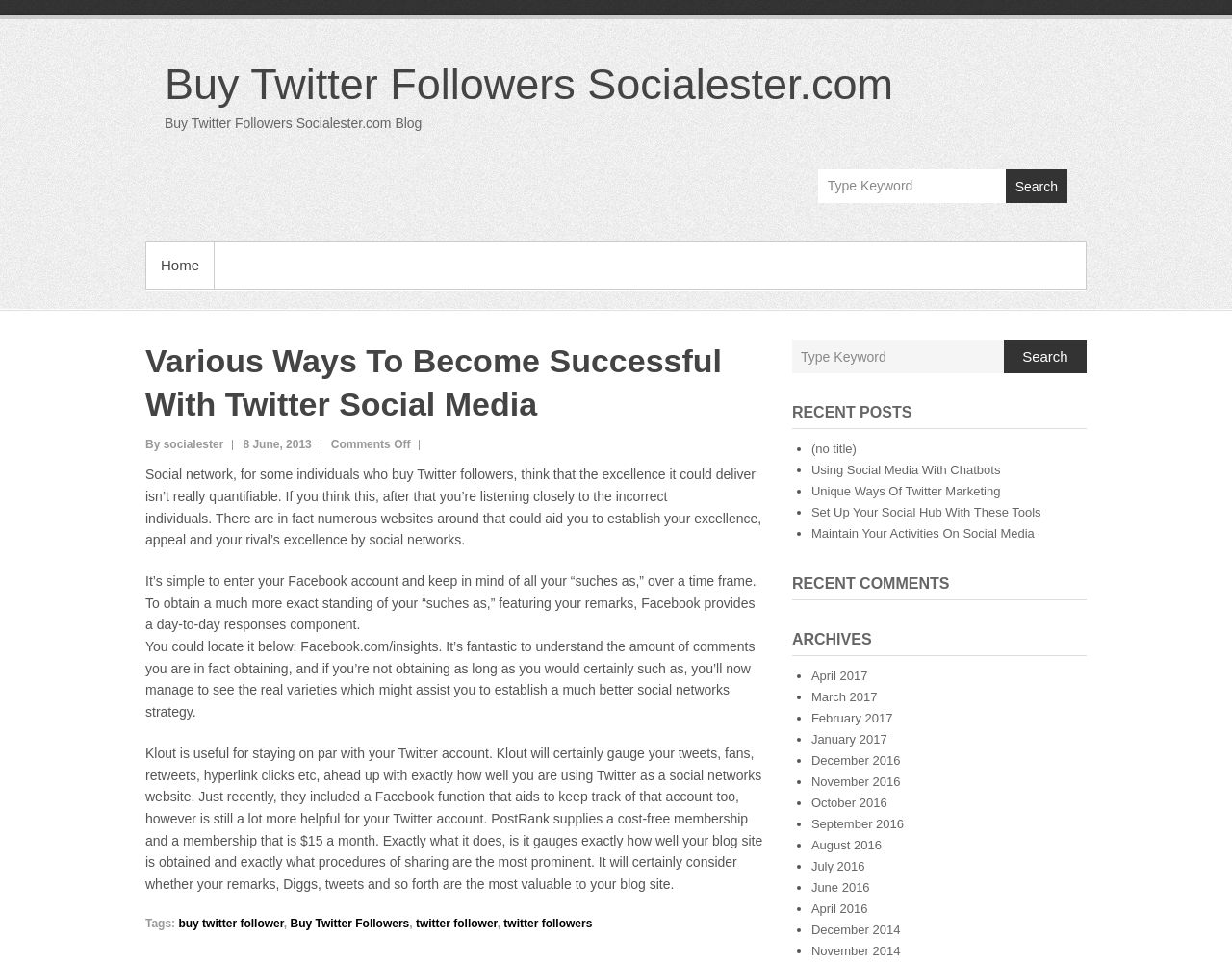From the element description: "buy twitter follower", extract the bounding box coordinates of the UI element. The coordinates should be expressed as four float numbers between 0 and 1, in the order [left, top, right, bottom].

[0.145, 0.953, 0.23, 0.967]